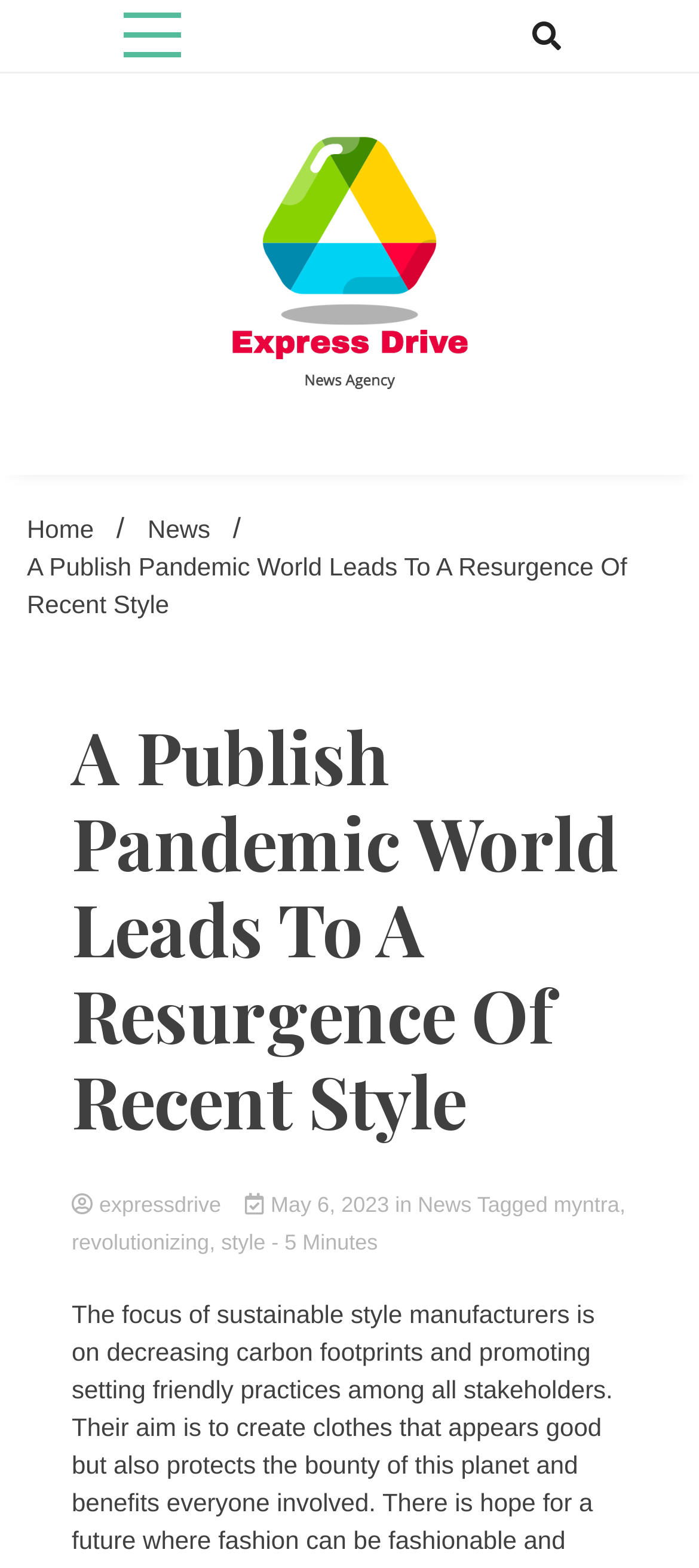Find the bounding box coordinates of the element to click in order to complete this instruction: "Click the Express Drive button". The bounding box coordinates must be four float numbers between 0 and 1, denoted as [left, top, right, bottom].

[0.308, 0.081, 0.692, 0.26]